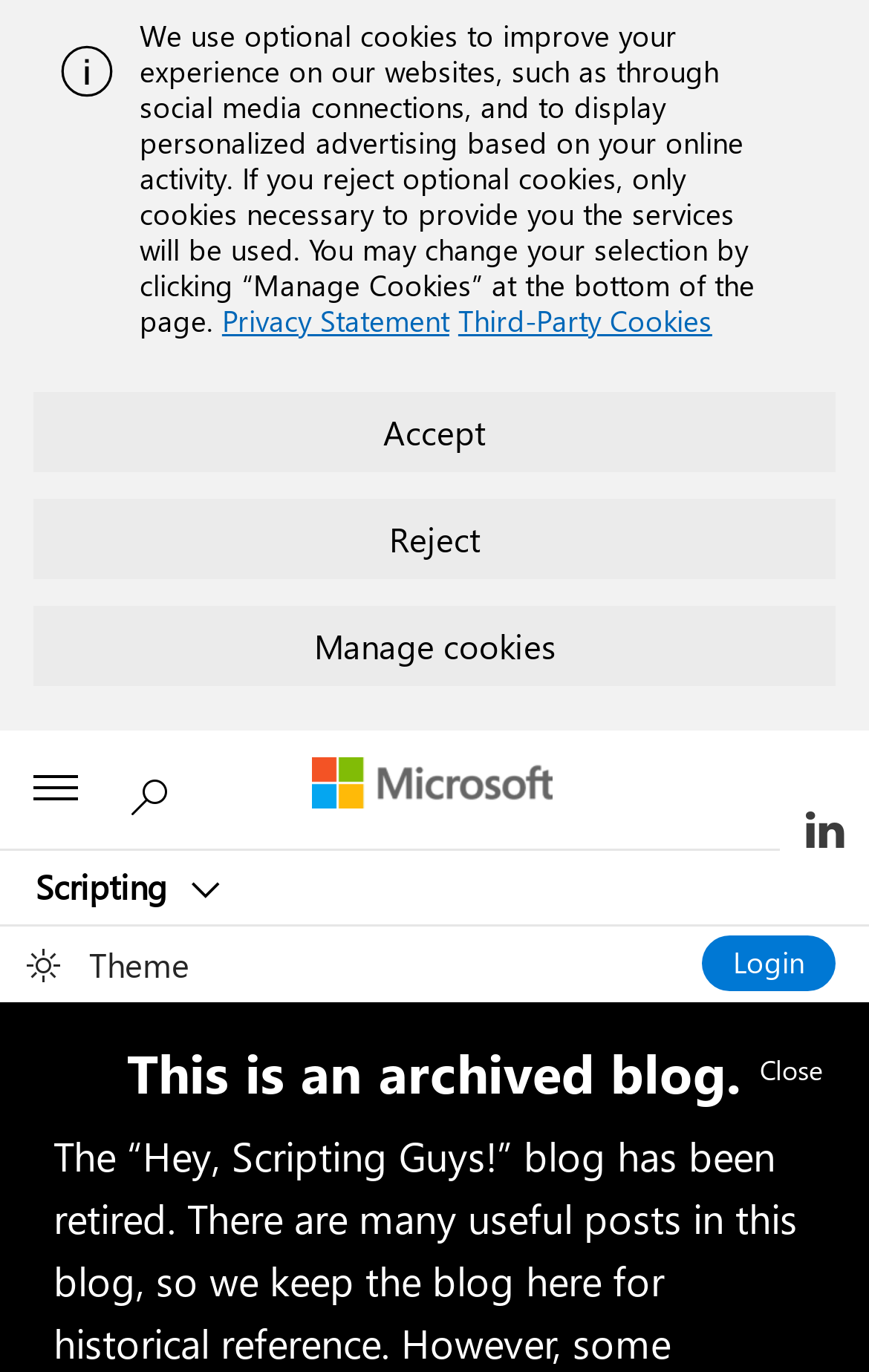Create an elaborate caption for the webpage.

This webpage is about the Scripting Blog, specifically an archived blog post titled "How Can I Change the Size of the Temporary Internet Files Folder?".

At the top of the page, there is an alert message with a brief text. Below it, there is a small image and a static text block describing the use of optional cookies on the website. This text block is accompanied by three links: "Privacy Statement", "Third-Party Cookies", and three buttons: "Accept", "Reject", and "Manage cookies".

On the top-right corner, there are several buttons and links, including "All Microsoft" which expands to show a list of Microsoft products and services, "Scripting" which is a button with a static text "Scripting" next to it, "Select light or dark theme" with a static text "Theme", and a "Login" link.

In the middle of the page, there is a search button, but it is currently disabled. Below it, there is a static text indicating that this is an archived blog. Next to it, there is a "Close" button.

On the right side of the page, there are three social media sharing links: "Share on Facebook", "Share on Twitter", and "Share on LinkedIn", each accompanied by a small image. There is also a link to comments at the bottom-right corner of the page.

The main content of the blog post is not explicitly described in the accessibility tree, but it is likely to be below the alert message and the cookie description text block, taking up the majority of the page's content area.